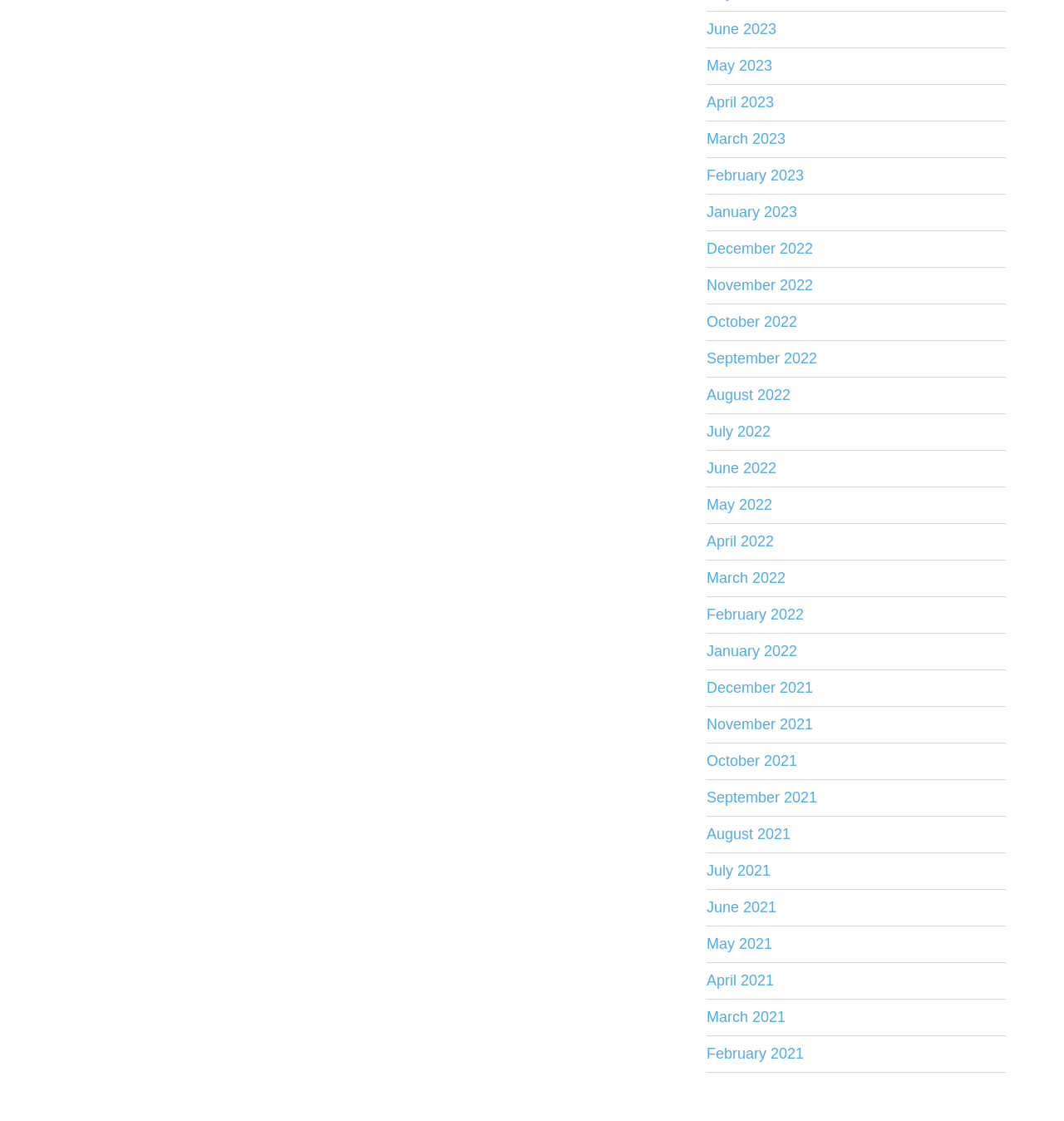Provide a thorough and detailed response to the question by examining the image: 
What is the time period covered by the links on the webpage?

By examining the text content of the links, I found that the earliest link is 'February 2021' and the latest link is 'June 2023', which suggests that the time period covered by the links on the webpage is from 2021 to 2023.